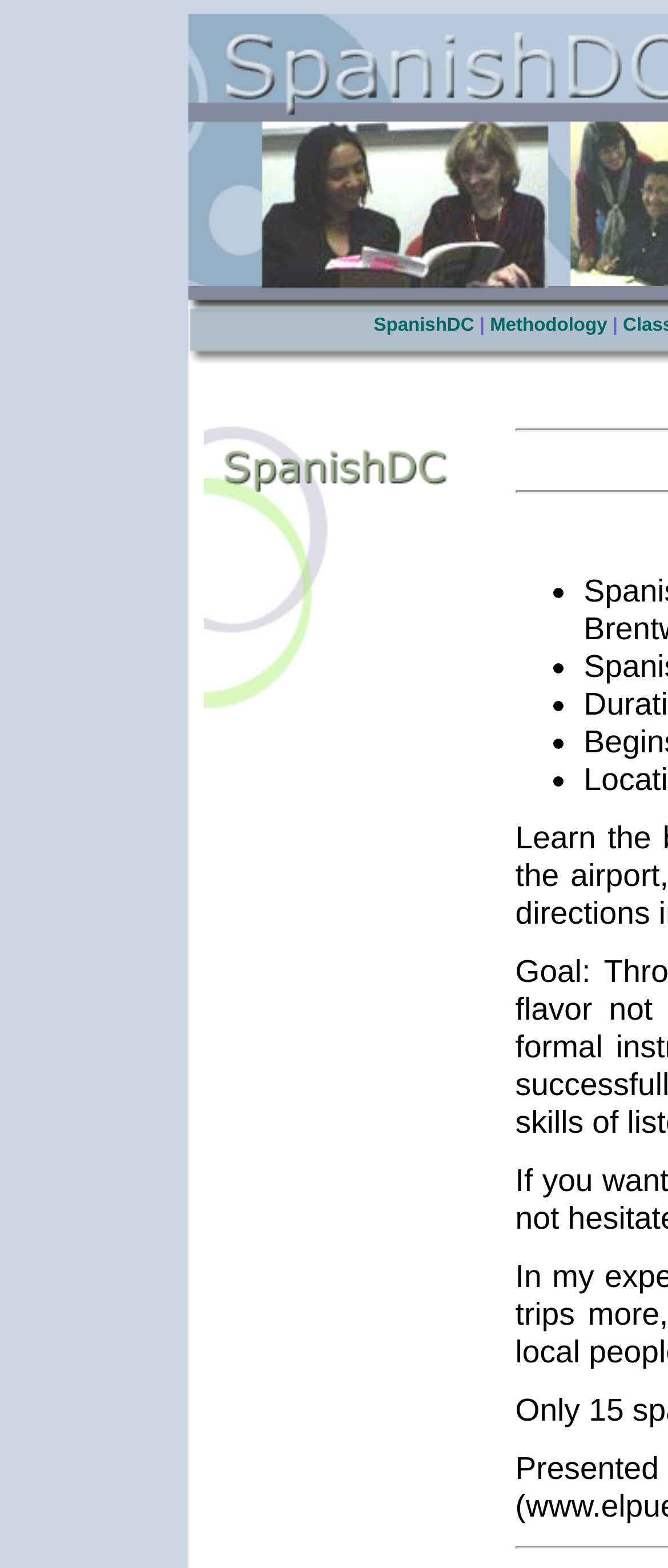What is the location of the organization?
Please provide a single word or phrase answer based on the image.

Washington, DC